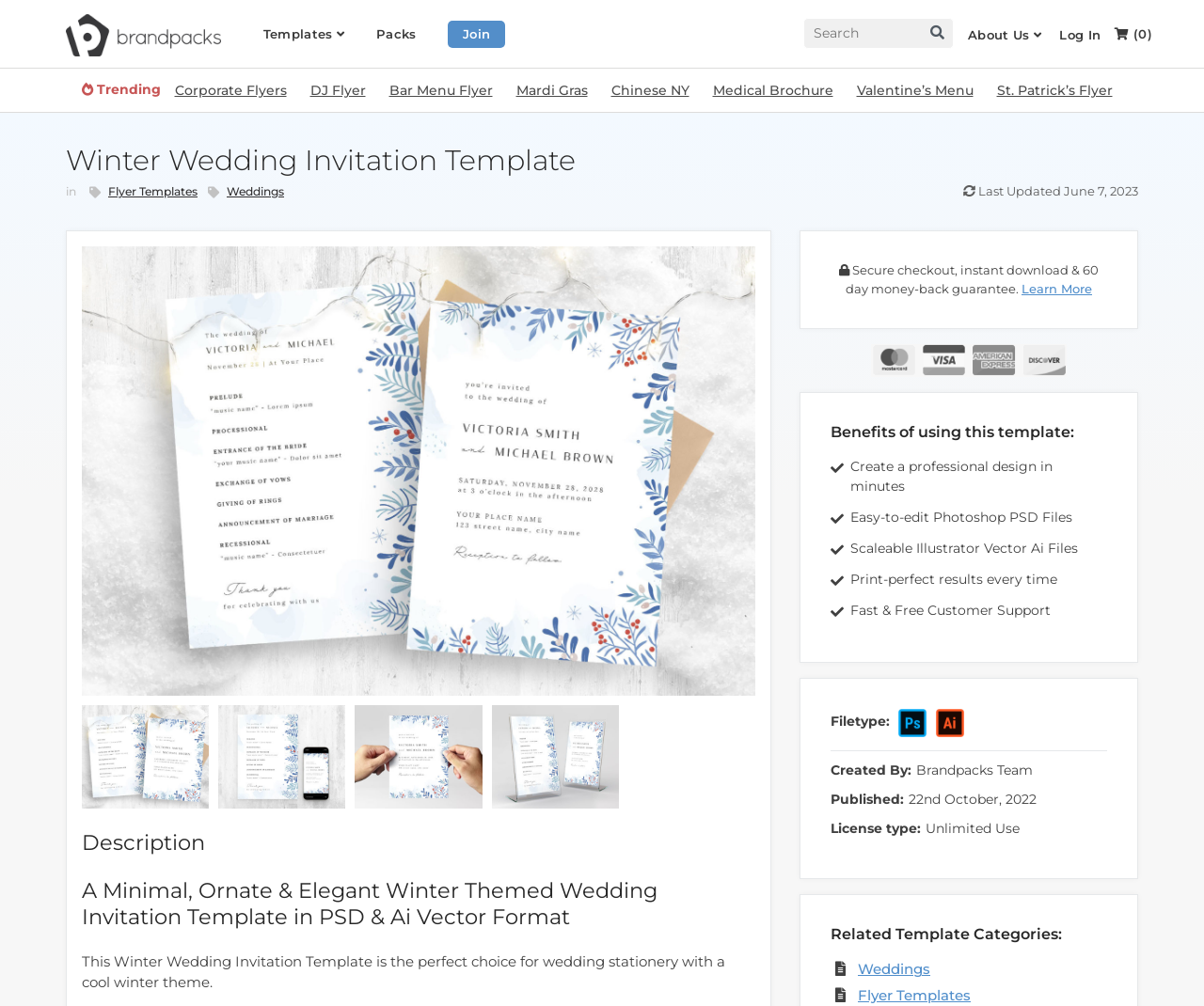Detail the webpage's structure and highlights in your description.

This webpage is about a Winter Wedding Invitation Template in PSD and AI Vector Format. At the top left corner, there is a logo of BrandPacks, and on the top right corner, there are links to "Checkout", "About Us", "Log In", and a search bar. Below the search bar, there are navigation links to "Templates", "Packs", and "Join".

On the left side of the page, there is a section titled "Trending" with links to various template categories, such as "Corporate Flyers", "DJ Flyer", and "Medical Brochure". 

The main content of the page is about the Winter Wedding Invitation Template. There is a large image of the template, and below it, there are details about the template, including a description, last updated date, and a "Secure checkout, instant download & 60 day money-back guarantee" message.

Further down, there are sections highlighting the benefits of using this template, such as "Create a professional design in minutes", "Easy-to-edit Photoshop PSD Files", and "Fast & Free Customer Support". There is also information about the file type, created by, published date, and license type.

At the bottom of the page, there are related template categories, including "Weddings" and "Flyer Templates".